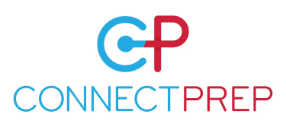Give a thorough description of the image, including any visible elements and their relationships.

The image features the logo of ConnectPrep, an educational organization dedicated to assisting students with the college admissions essay process. The logo is designed with a modern aesthetic, prominently showcasing the acronym "CP" in a stylized blue and red format. Below the acronym, the full name "CONNECTPREP" is displayed in a clean, blue font, emphasizing clarity and approachability. This branding reflects the company’s mission to guide students through crafting compelling college essays, thereby enhancing their chances of gaining admission to prestigious institutions. The logo encapsulates the essence of support and creativity that ConnectPrep aims to provide to its clients.